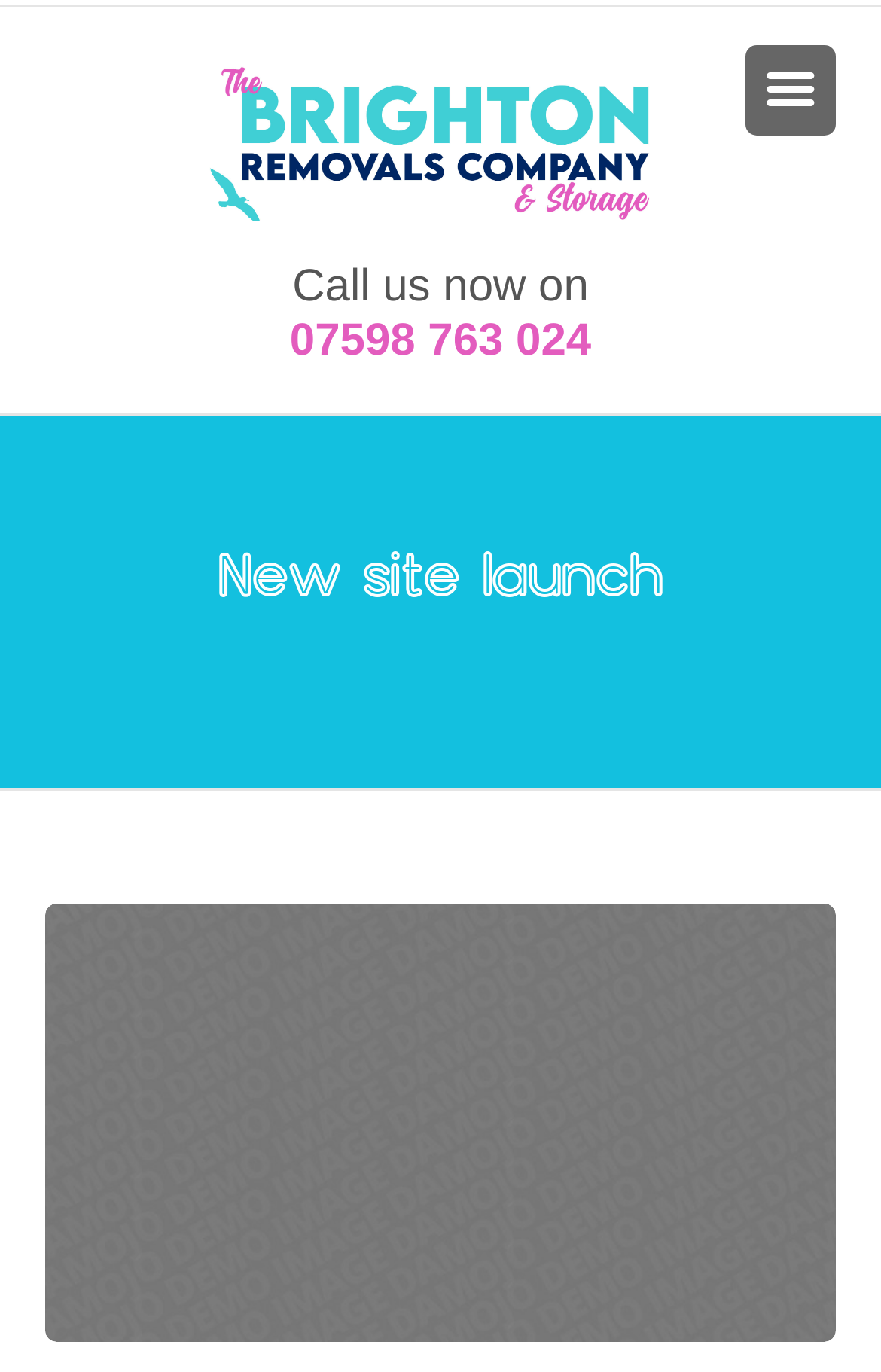What is the company name?
Using the information from the image, answer the question thoroughly.

I found the company name by looking at the root element's description, which mentions the company name.